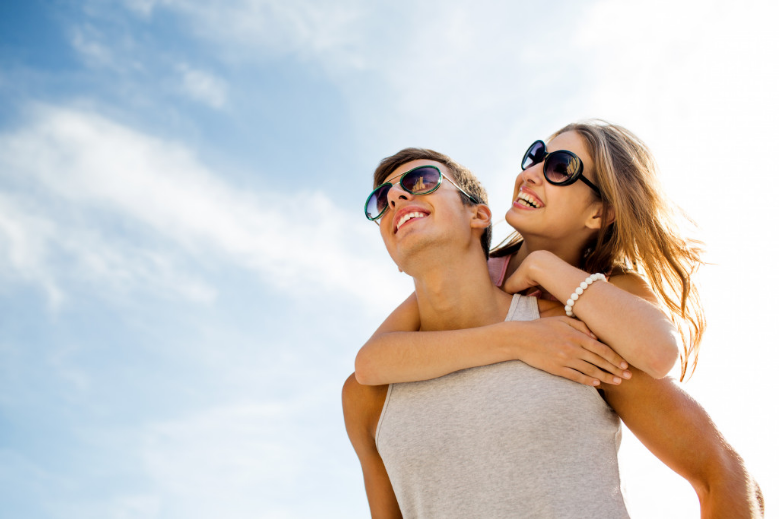What is the man doing in the image?
Answer with a single word or phrase, using the screenshot for reference.

Carrying his girlfriend